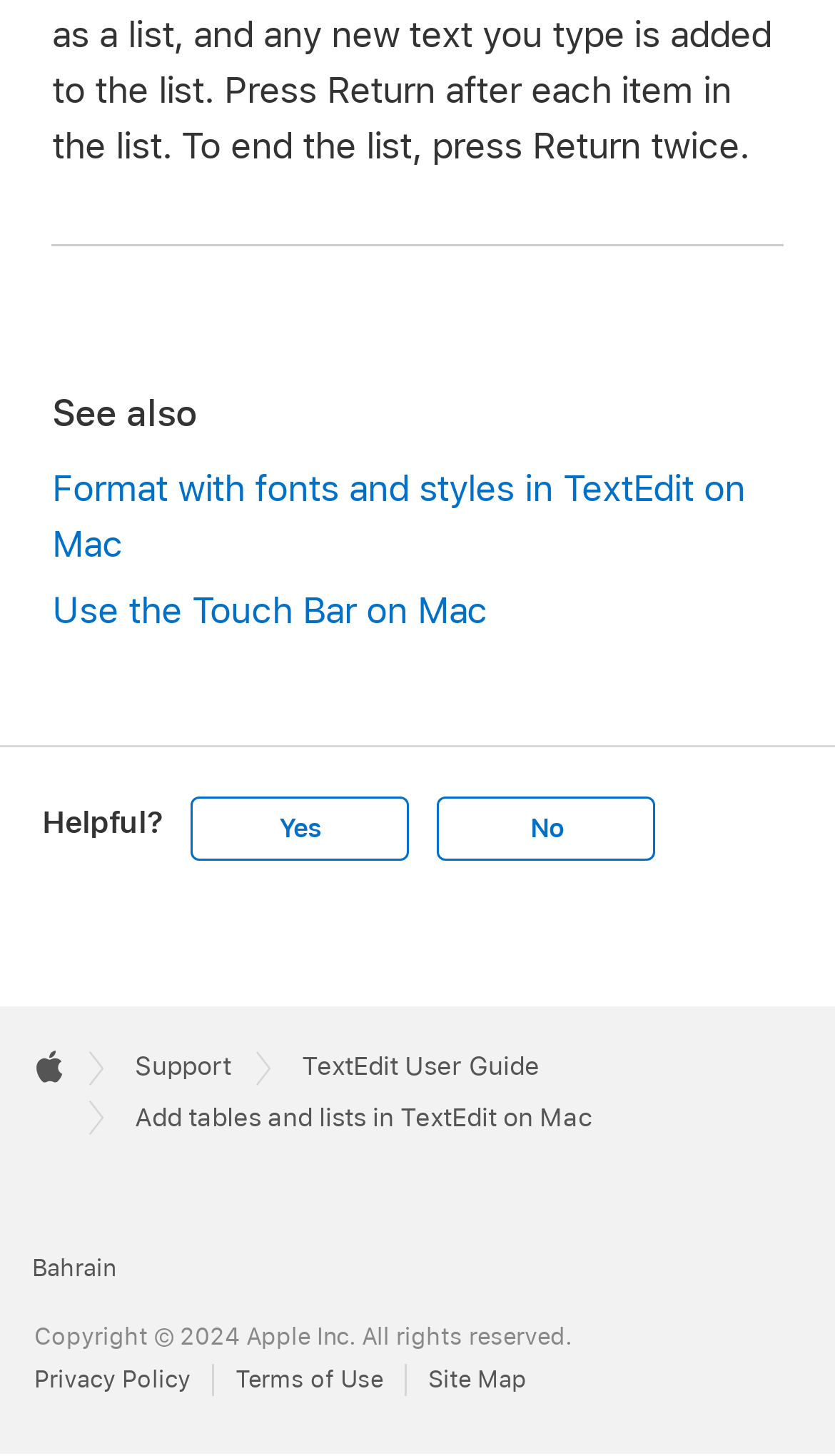Could you highlight the region that needs to be clicked to execute the instruction: "go to Bill's homepage"?

None